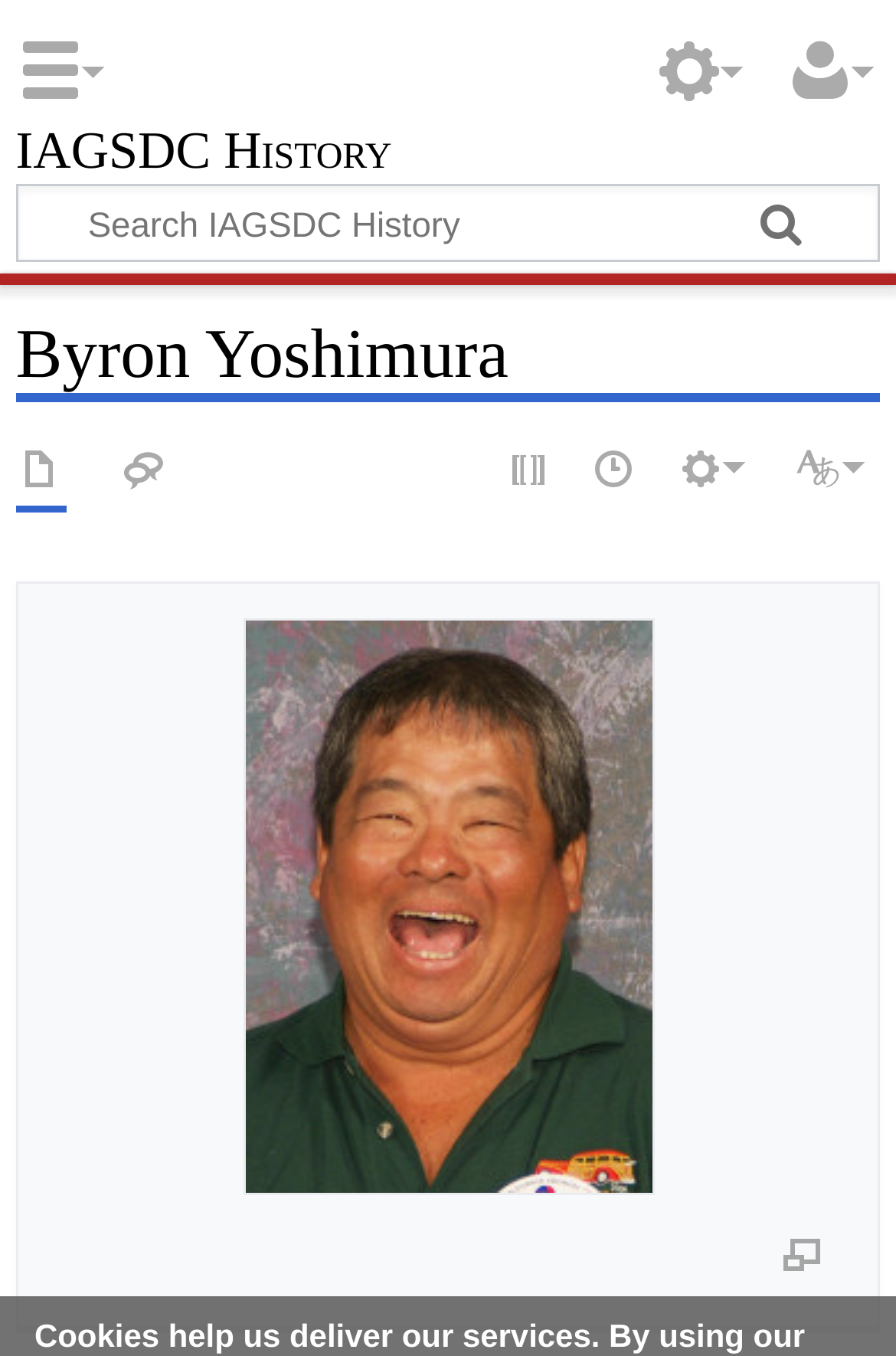Could you determine the bounding box coordinates of the clickable element to complete the instruction: "View source of the page"? Provide the coordinates as four float numbers between 0 and 1, i.e., [left, top, right, bottom].

[0.565, 0.33, 0.621, 0.368]